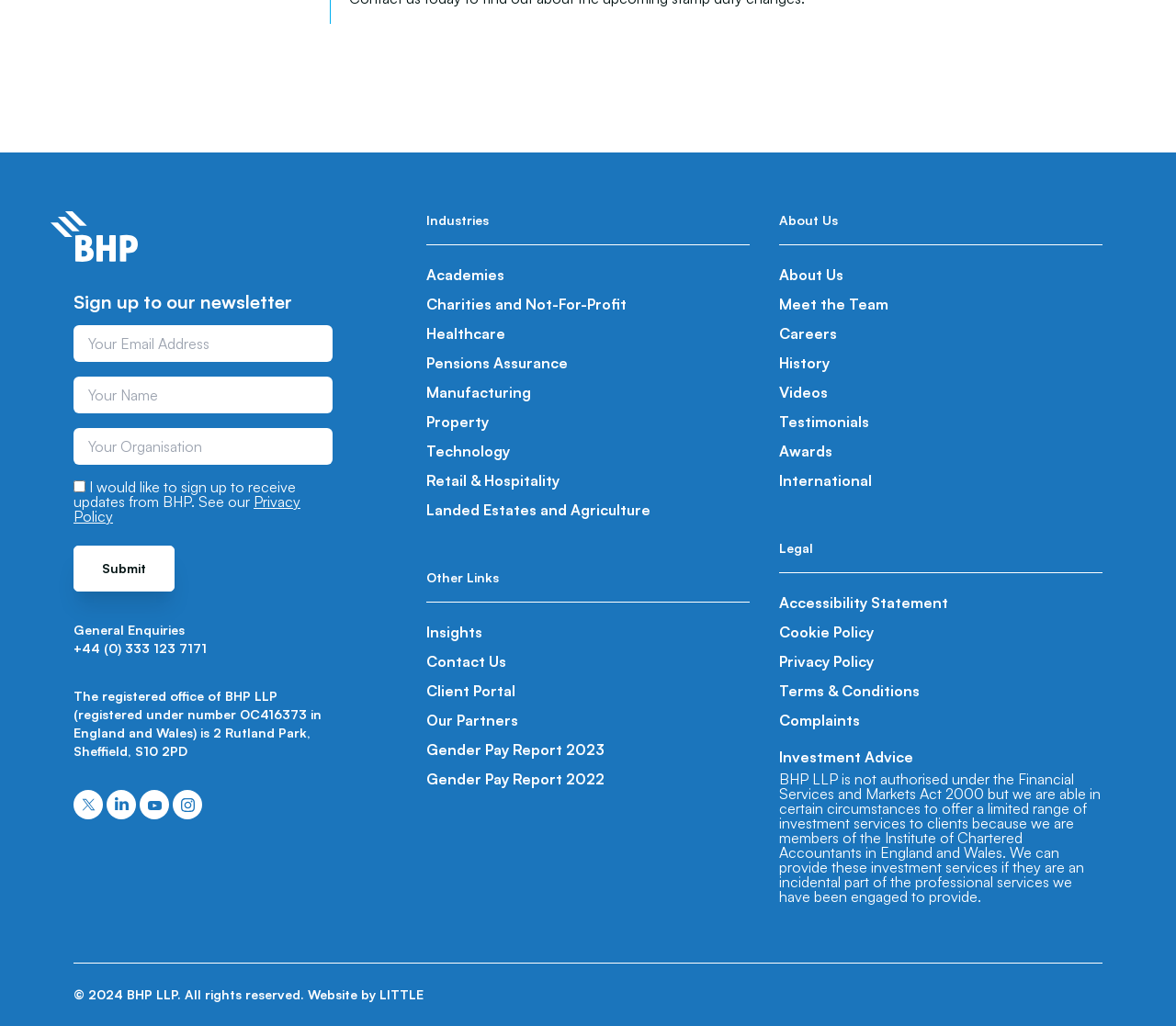Predict the bounding box of the UI element based on the description: "Landed Estates and Agriculture". The coordinates should be four float numbers between 0 and 1, formatted as [left, top, right, bottom].

[0.362, 0.483, 0.638, 0.511]